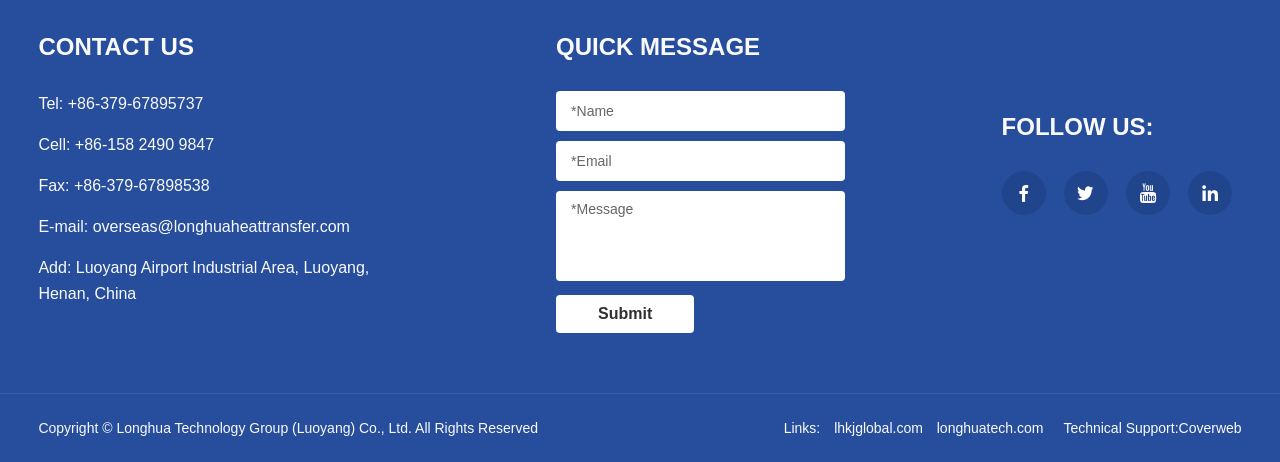What is the company's phone number?
Examine the image closely and answer the question with as much detail as possible.

The company's phone number can be found in the 'CONTACT US' section, which is located at the top left of the webpage. The phone number is provided as a link with the text 'Tel: +86-379-67895737'.